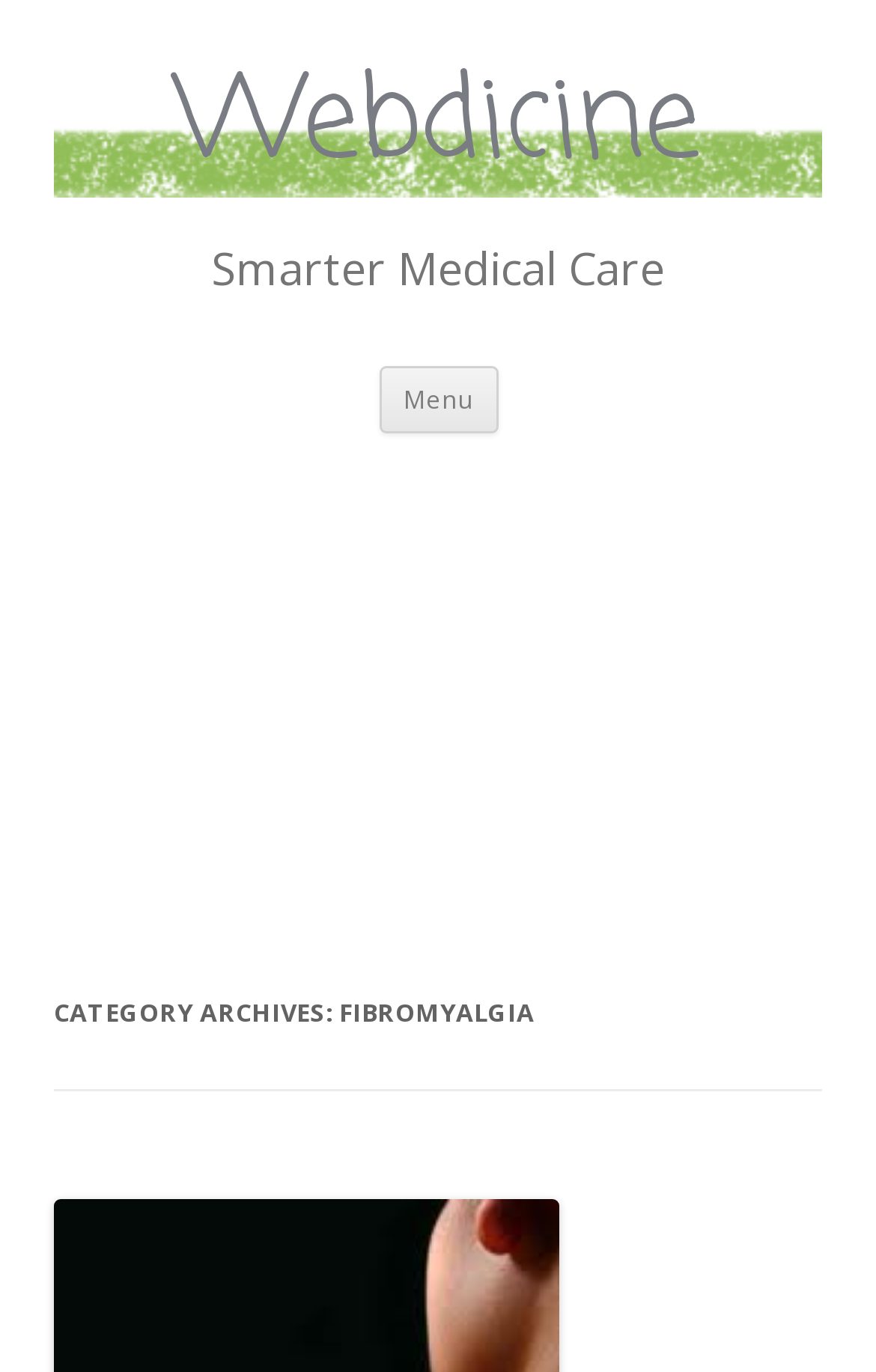Use a single word or phrase to answer the following:
What type of medical care is promoted on this website?

Smarter Medical Care